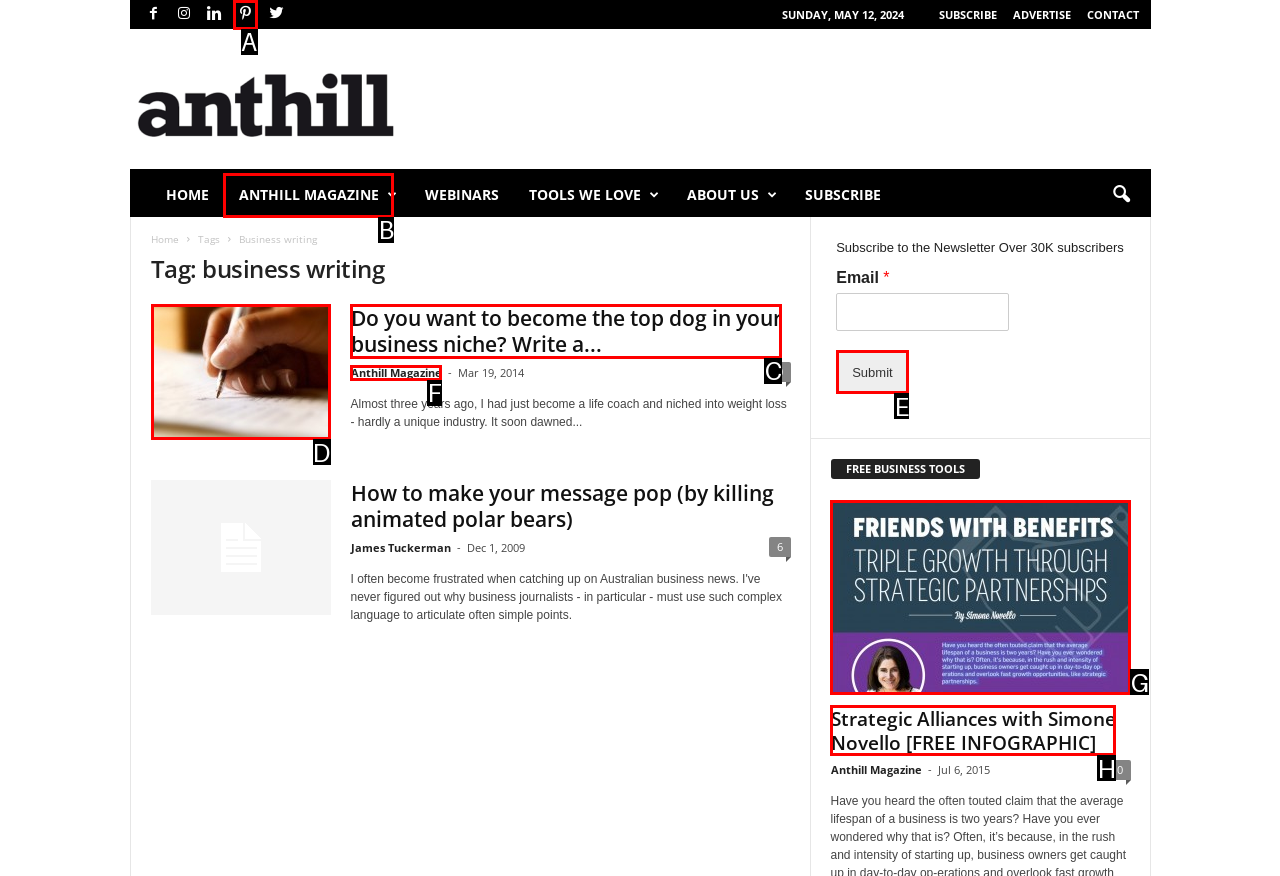Which letter corresponds to the correct option to complete the task: Navigate to the 'Contactanos' page?
Answer with the letter of the chosen UI element.

None